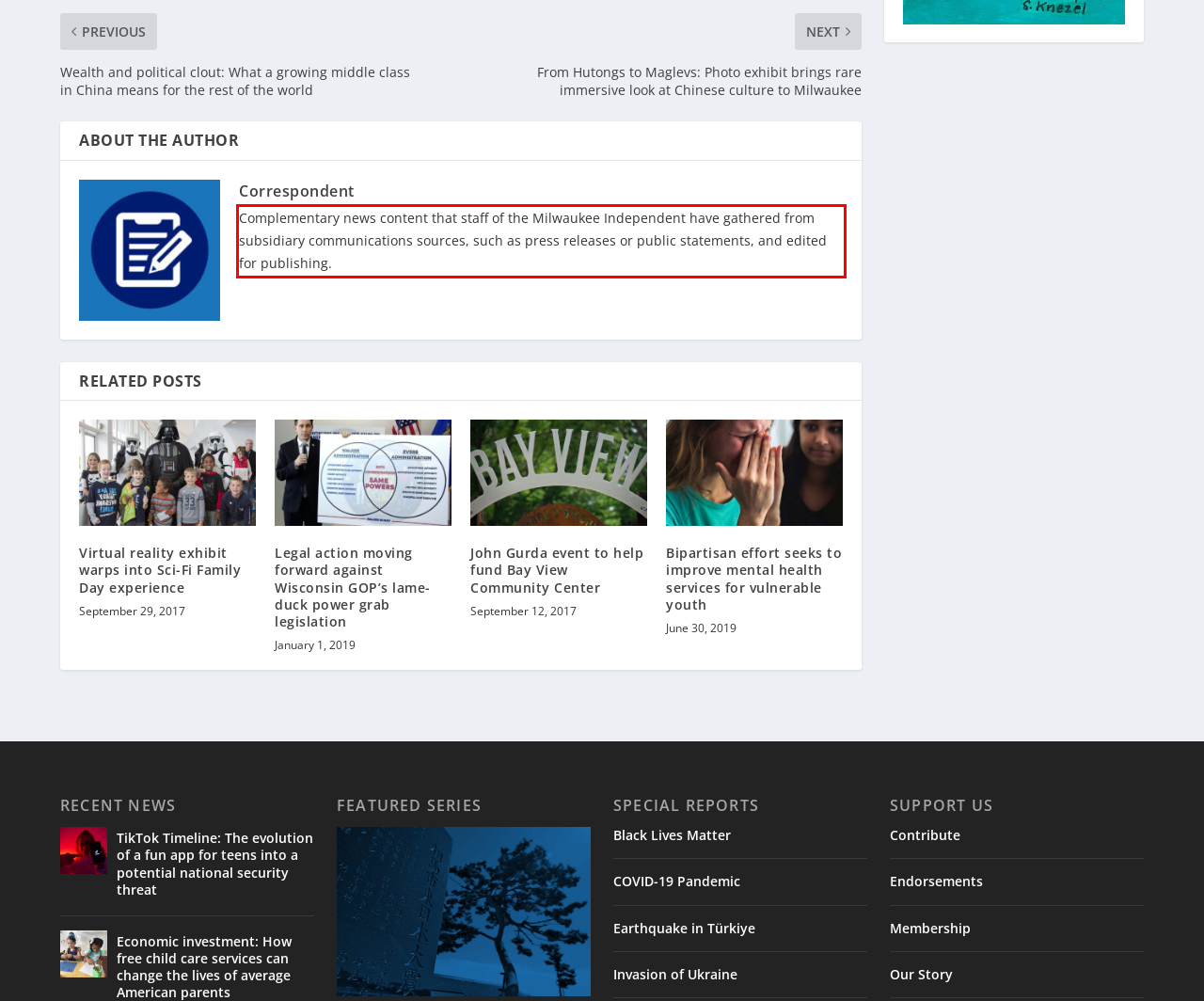Inspect the webpage screenshot that has a red bounding box and use OCR technology to read and display the text inside the red bounding box.

Complementary news content that staff of the Milwaukee Independent have gathered from subsidiary communications sources, such as press releases or public statements, and edited for publishing.